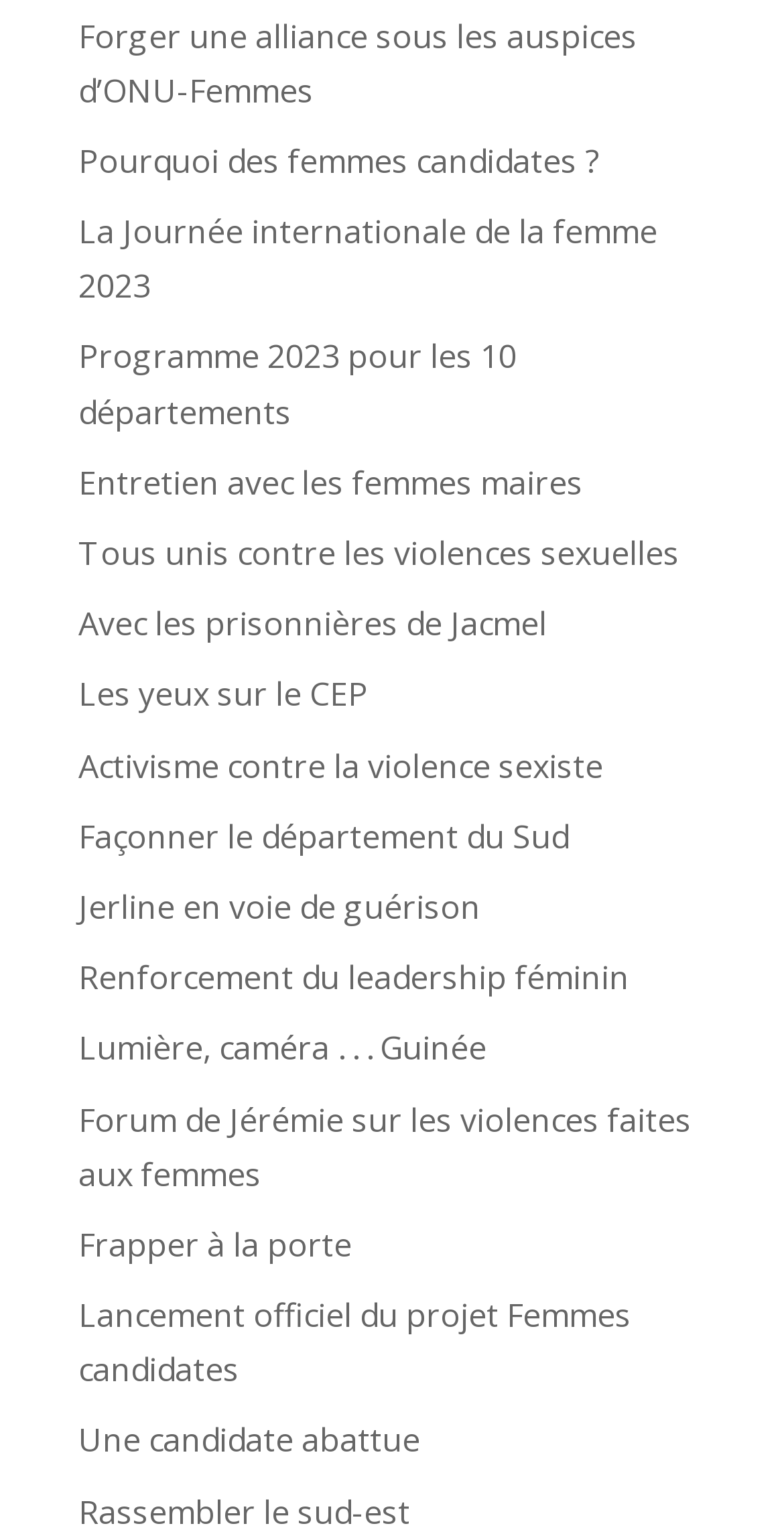Specify the bounding box coordinates of the element's area that should be clicked to execute the given instruction: "Discover the program for the 10 departments in 2023". The coordinates should be four float numbers between 0 and 1, i.e., [left, top, right, bottom].

[0.1, 0.218, 0.659, 0.283]